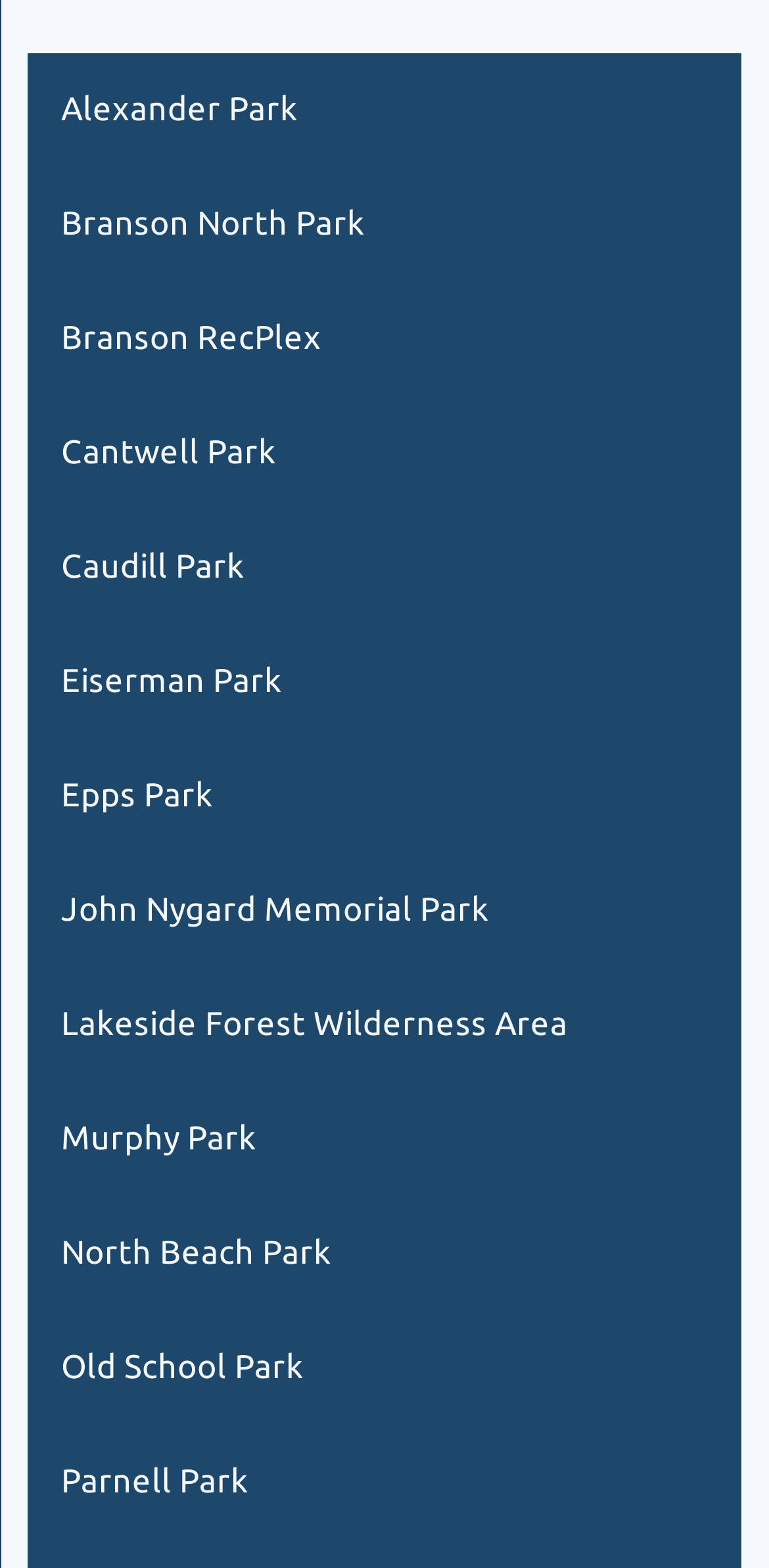Locate the bounding box coordinates of the element that should be clicked to execute the following instruction: "view Branson RecPlex".

[0.037, 0.179, 0.963, 0.252]